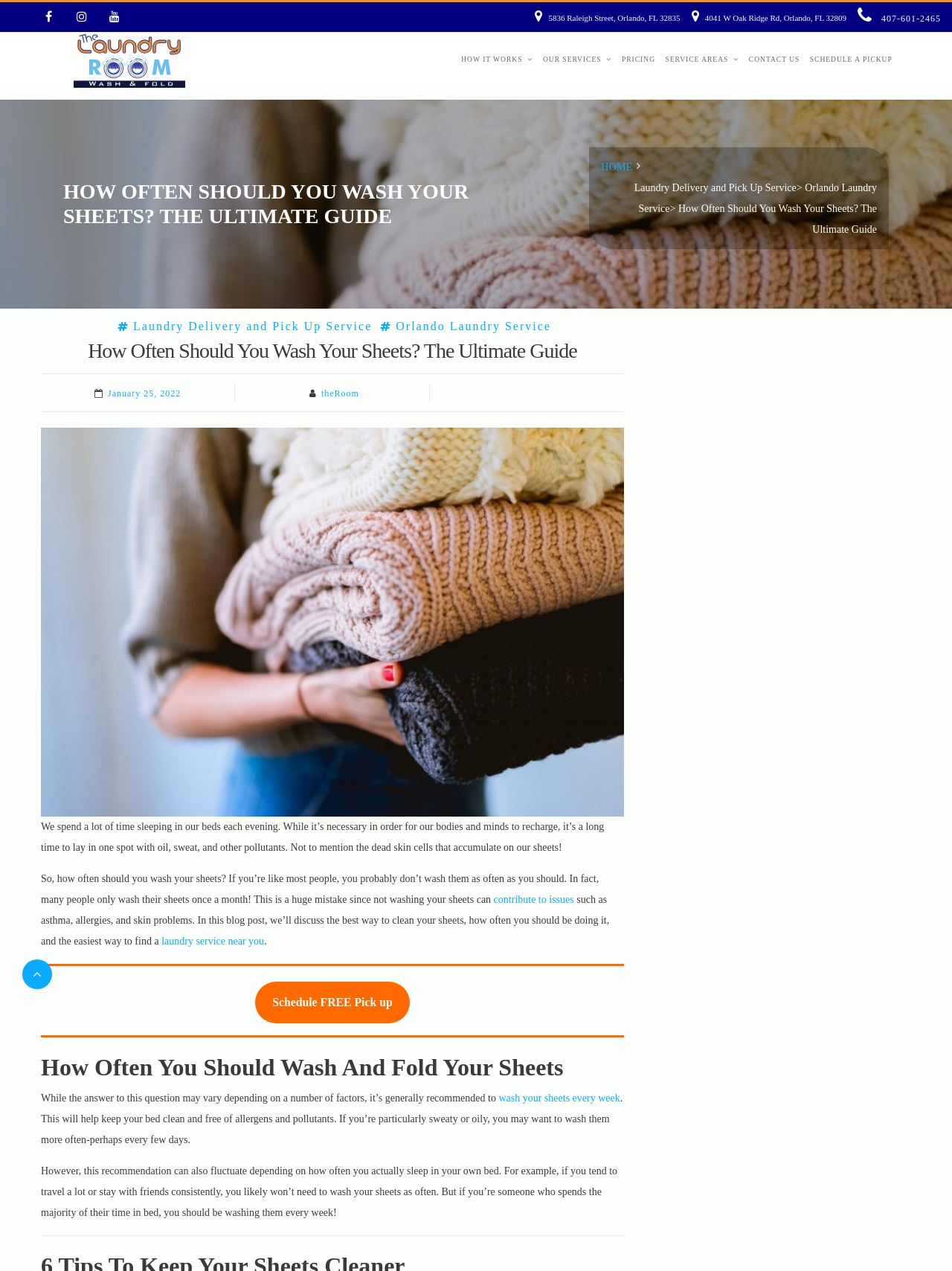Identify and extract the main heading of the webpage.

HOW OFTEN SHOULD YOU WASH YOUR SHEETS? THE ULTIMATE GUIDE